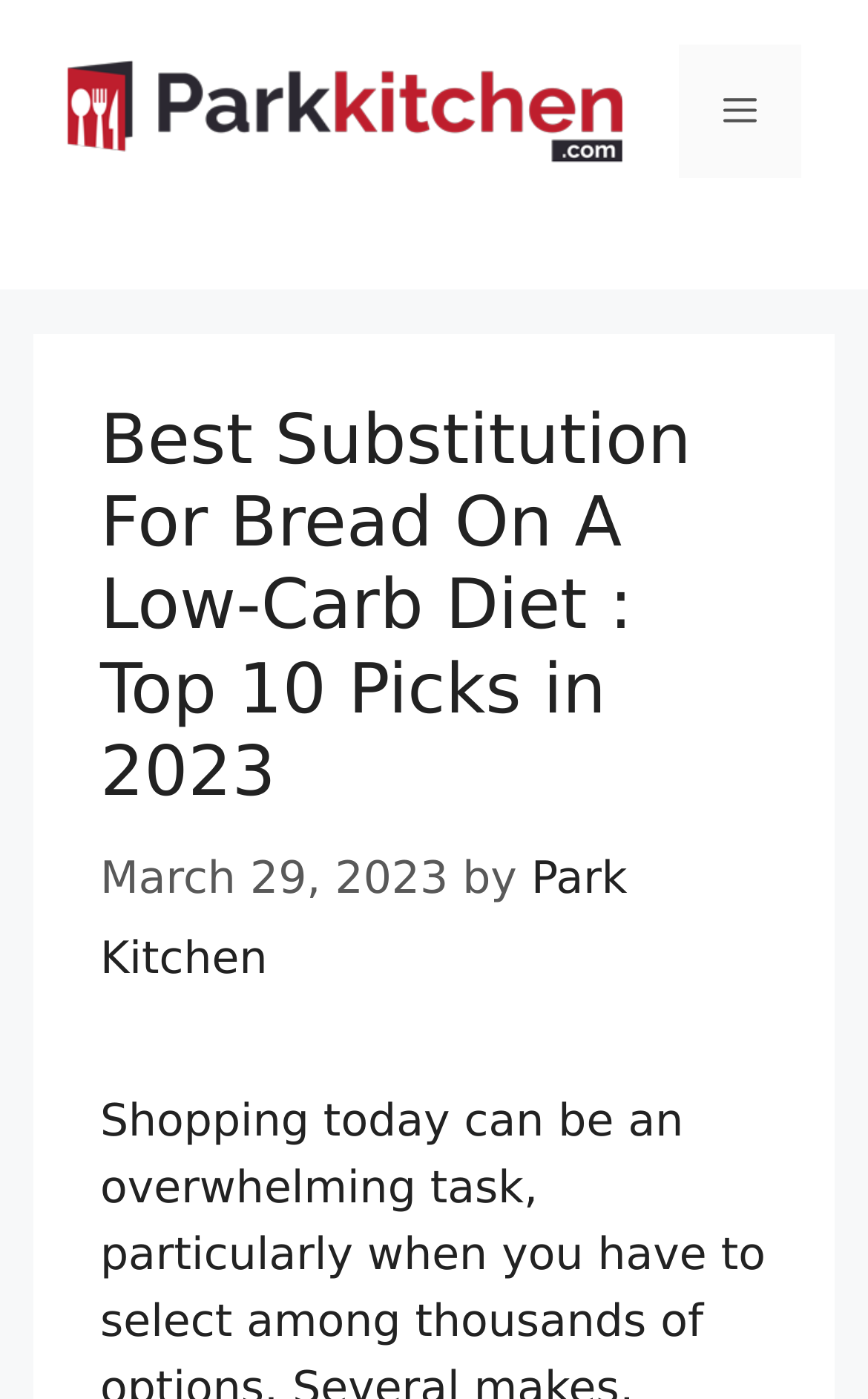Return the bounding box coordinates of the UI element that corresponds to this description: "Menu". The coordinates must be given as four float numbers in the range of 0 and 1, [left, top, right, bottom].

[0.782, 0.032, 0.923, 0.127]